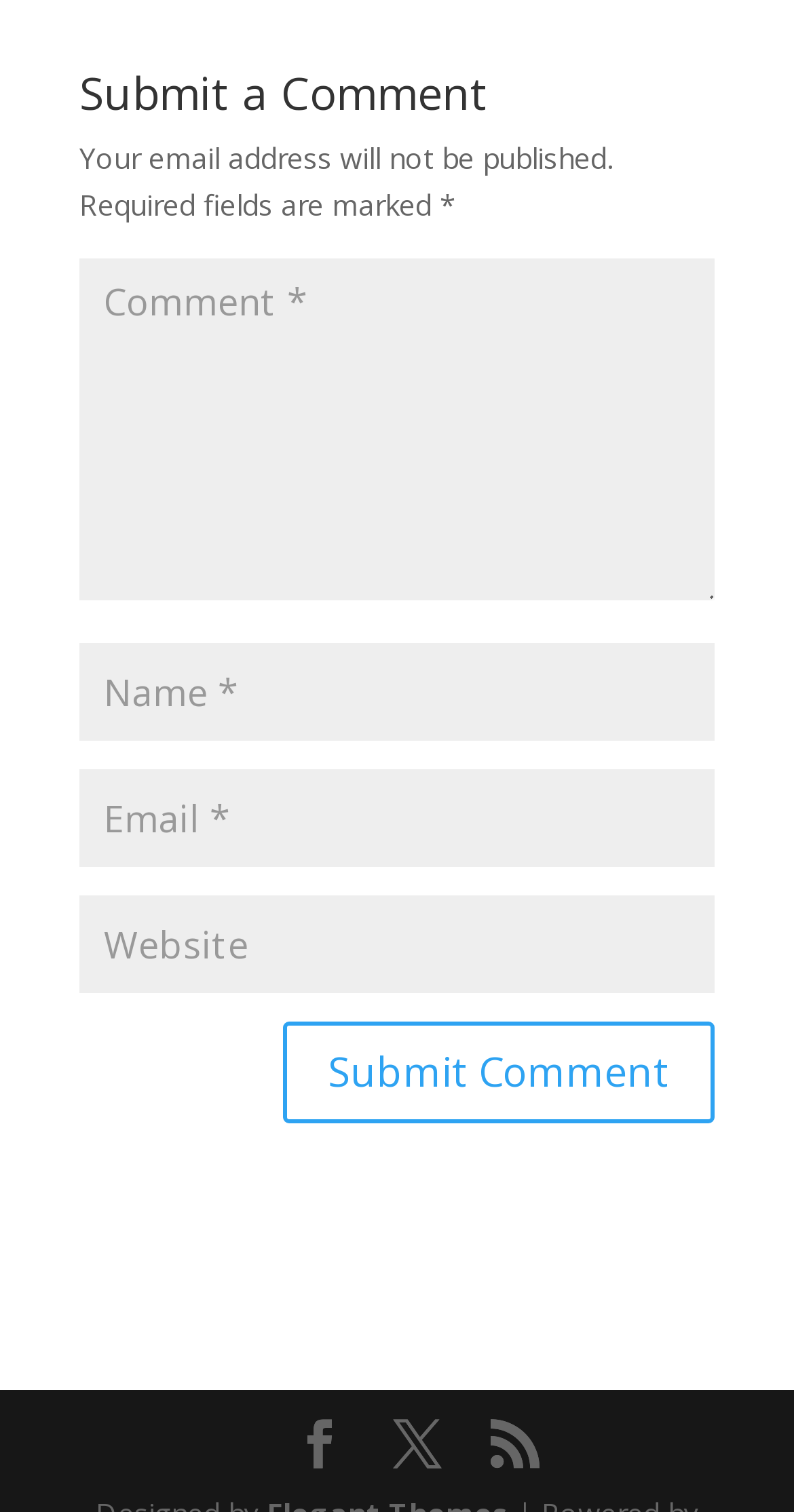What is the label of the first input field?
We need a detailed and exhaustive answer to the question. Please elaborate.

The first input field has a label 'Comment *' which indicates that it is a required field for users to enter their comment.